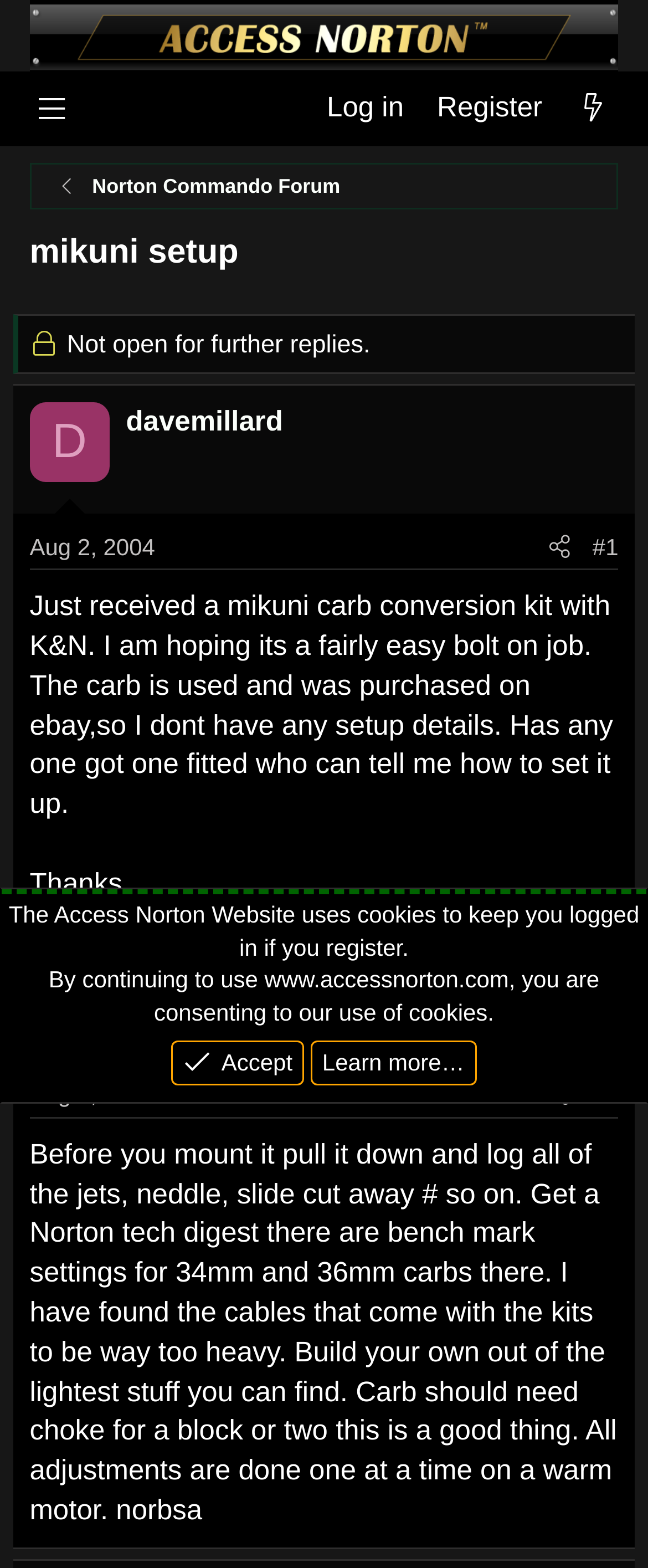Who started the discussion?
Please answer the question with a single word or phrase, referencing the image.

davemillard